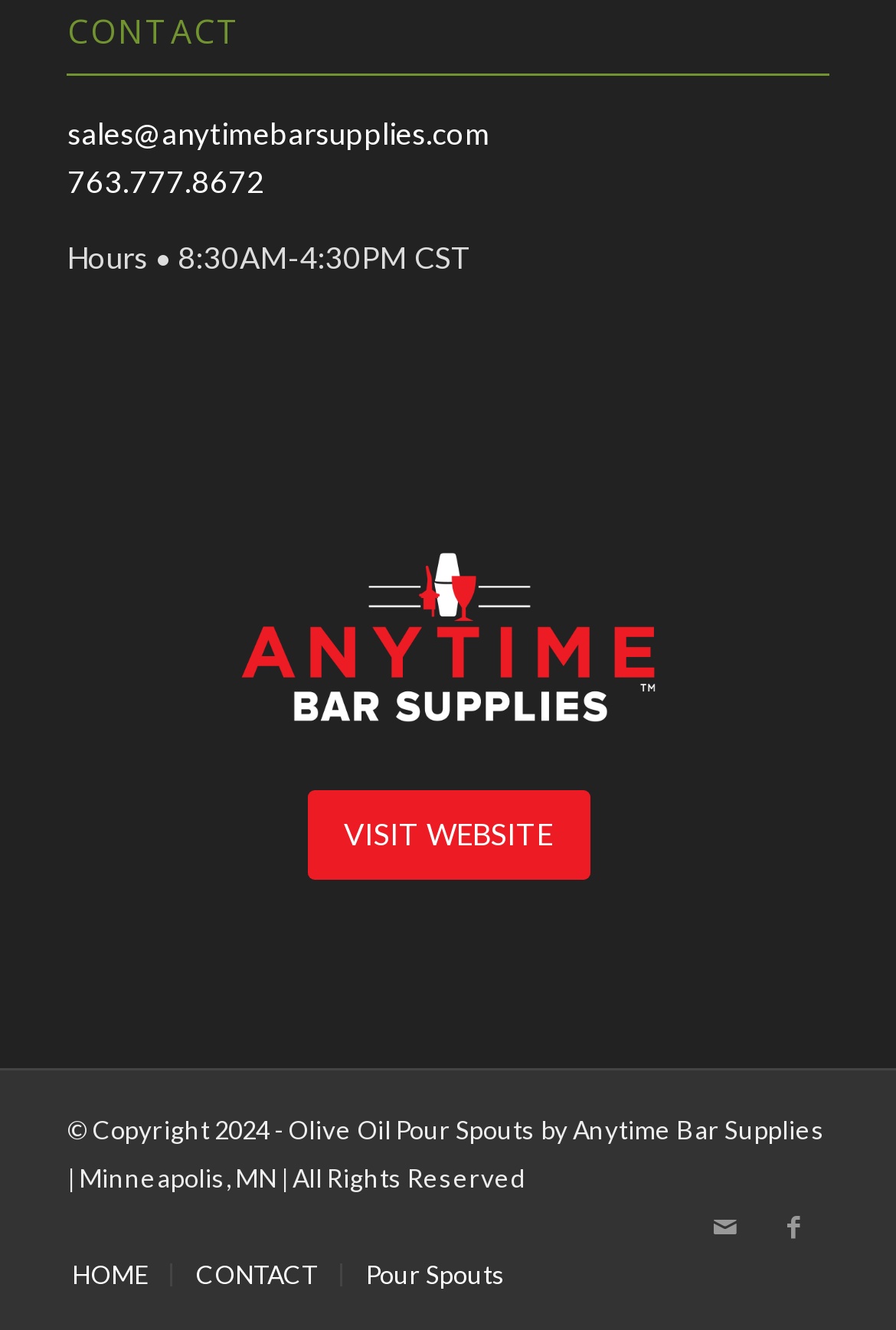Identify the bounding box of the HTML element described as: "Mail".

[0.771, 0.896, 0.848, 0.948]